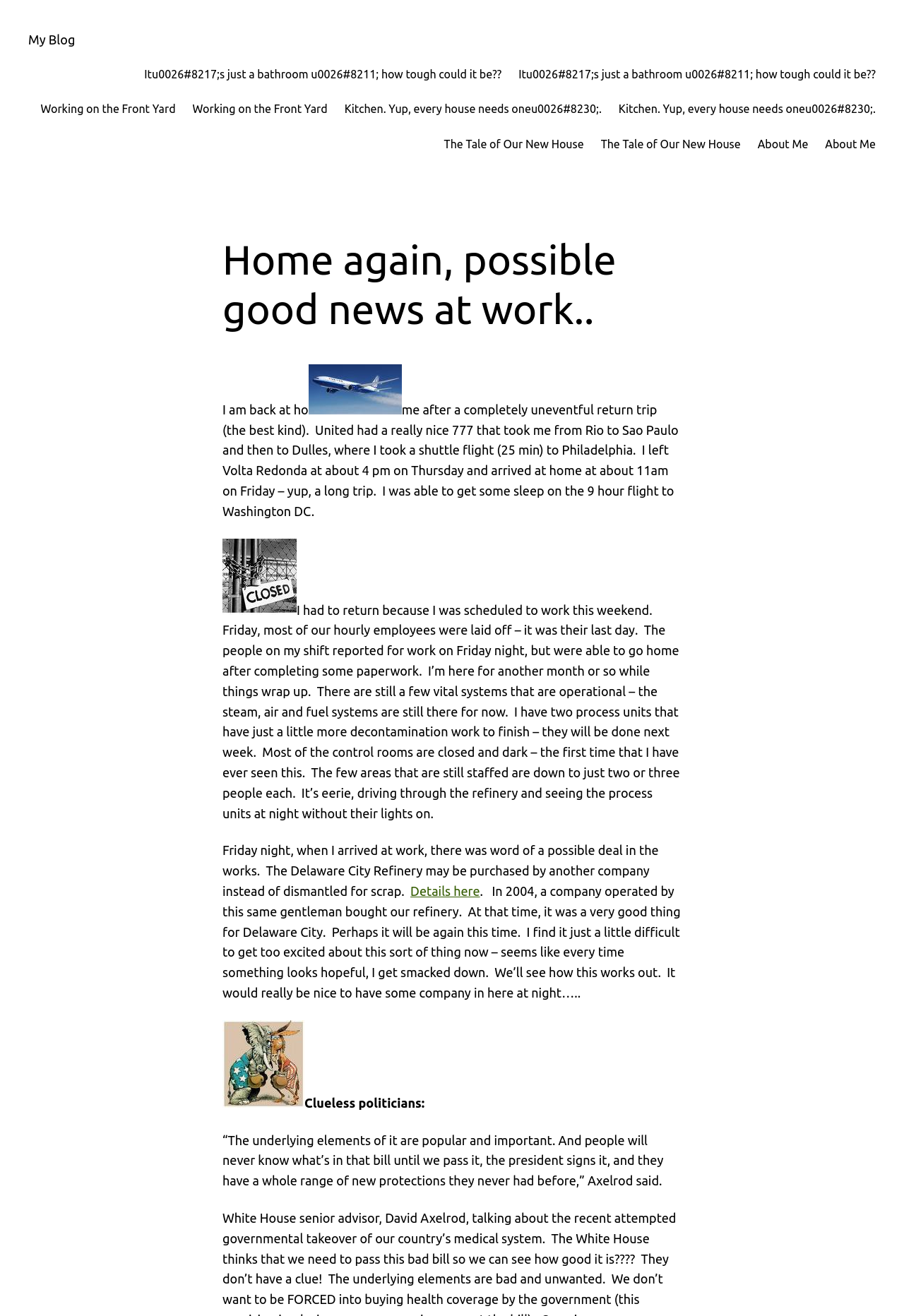Identify and extract the main heading from the webpage.

Home again, possible good news at work..